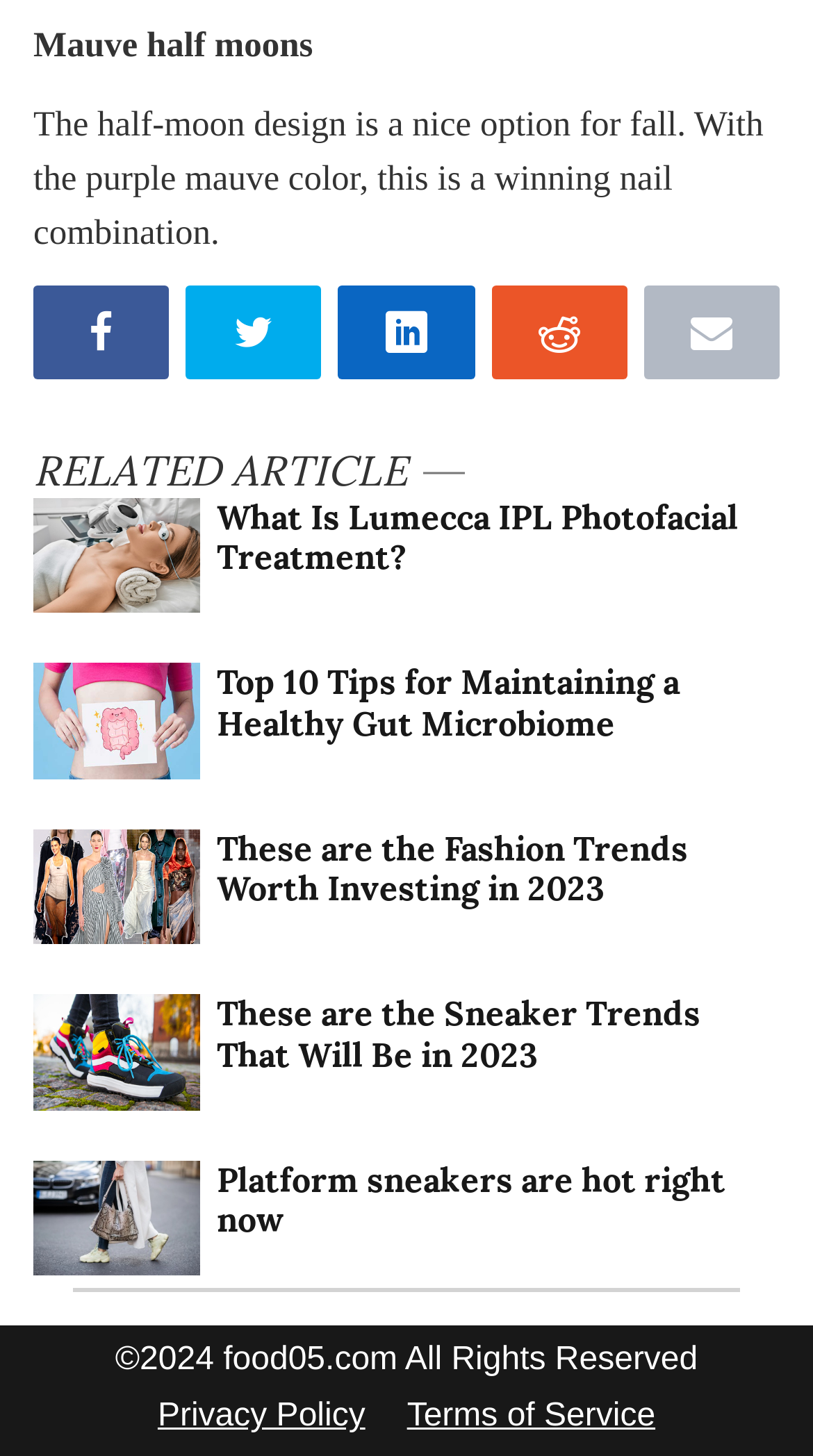Can you specify the bounding box coordinates of the area that needs to be clicked to fulfill the following instruction: "Check the Privacy Policy"?

[0.194, 0.961, 0.449, 0.985]